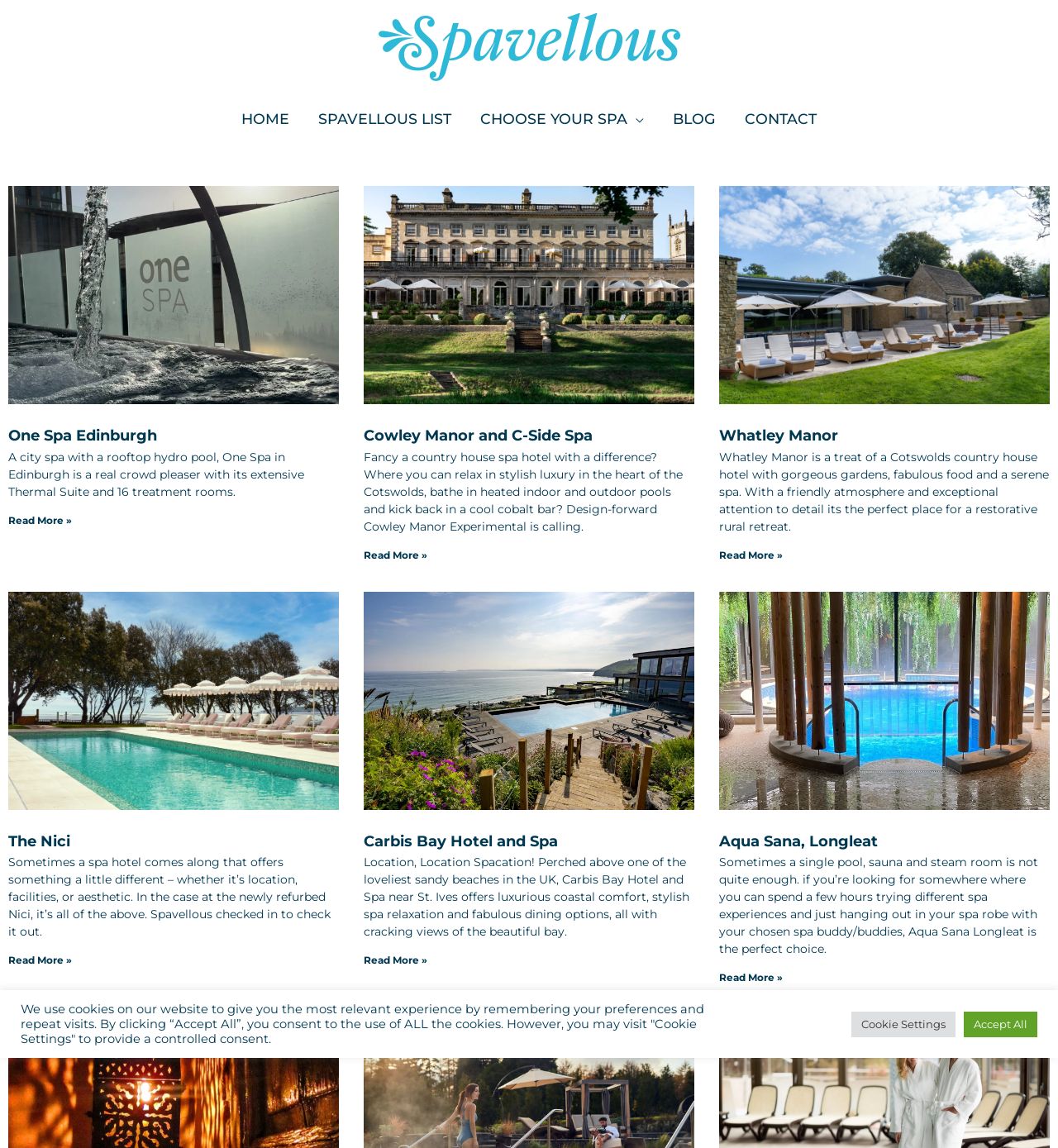What is the principal heading displayed on the webpage?

CATEGORY: TWILIGHT SPA